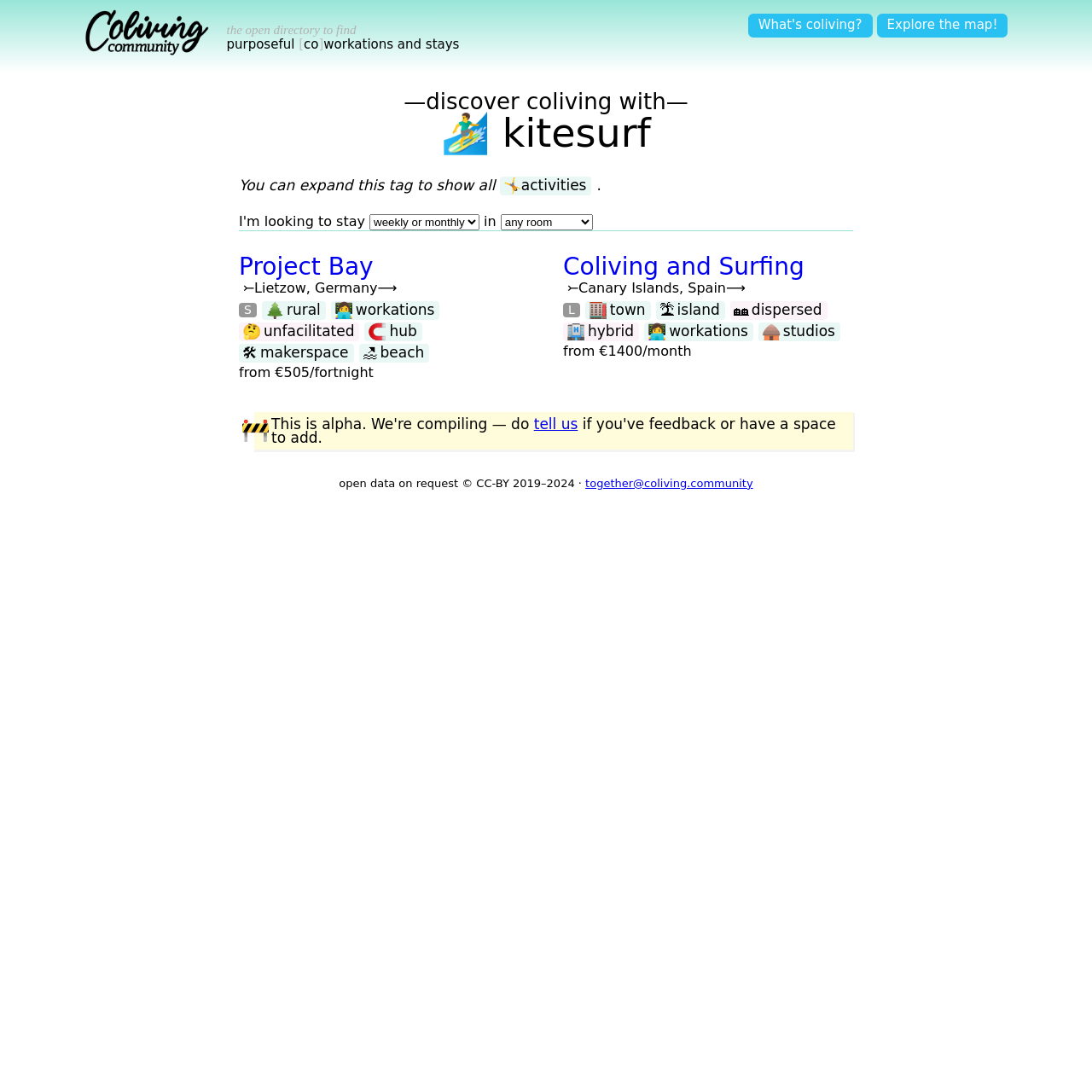Specify the bounding box coordinates of the element's region that should be clicked to achieve the following instruction: "Click on Residential". The bounding box coordinates consist of four float numbers between 0 and 1, in the format [left, top, right, bottom].

None